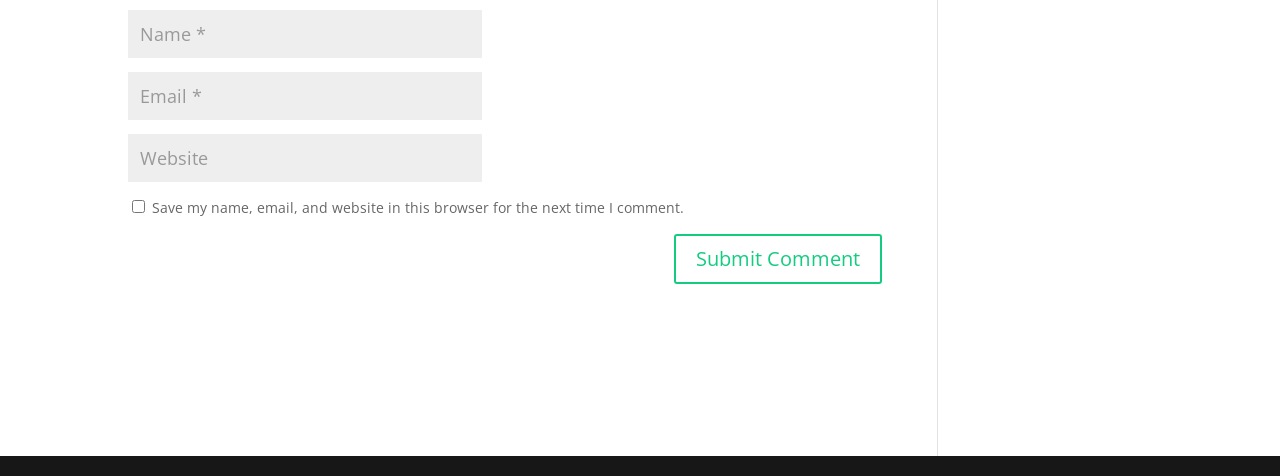Given the element description aria-label="Search..." name="q" placeholder="Search...", specify the bounding box coordinates of the corresponding UI element in the format (top-left x, top-left y, bottom-right x, bottom-right y). All values must be between 0 and 1.

None